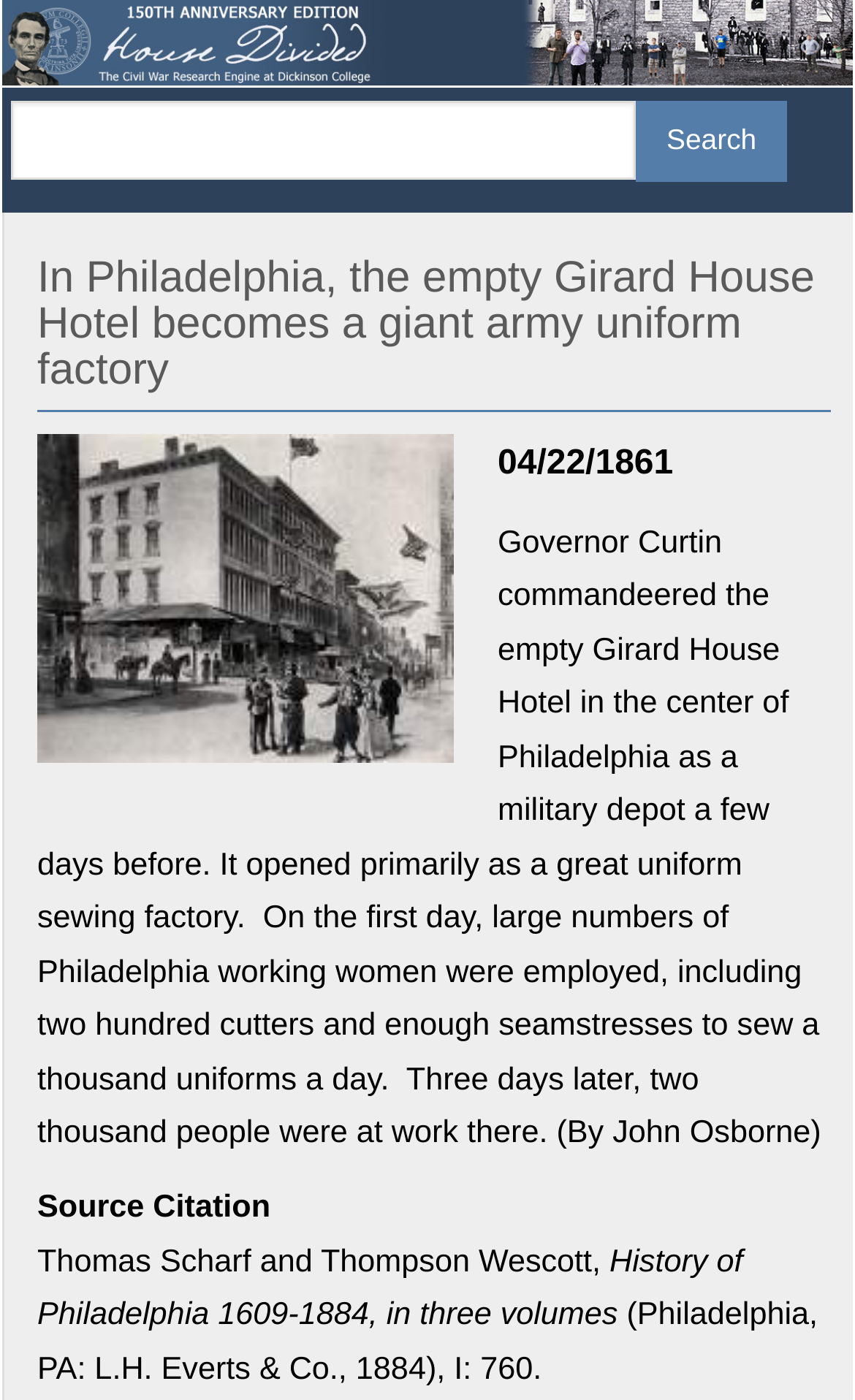What was the Girard House Hotel used for?
Give a comprehensive and detailed explanation for the question.

I found the answer by reading the main text of the webpage, which states that 'Governor Curtin commandeered the empty Girard House Hotel in the center of Philadelphia as a military depot a few days before. It opened primarily as a great uniform sewing factory.' This indicates that the Girard House Hotel was used for both military depot and uniform sewing factory purposes.